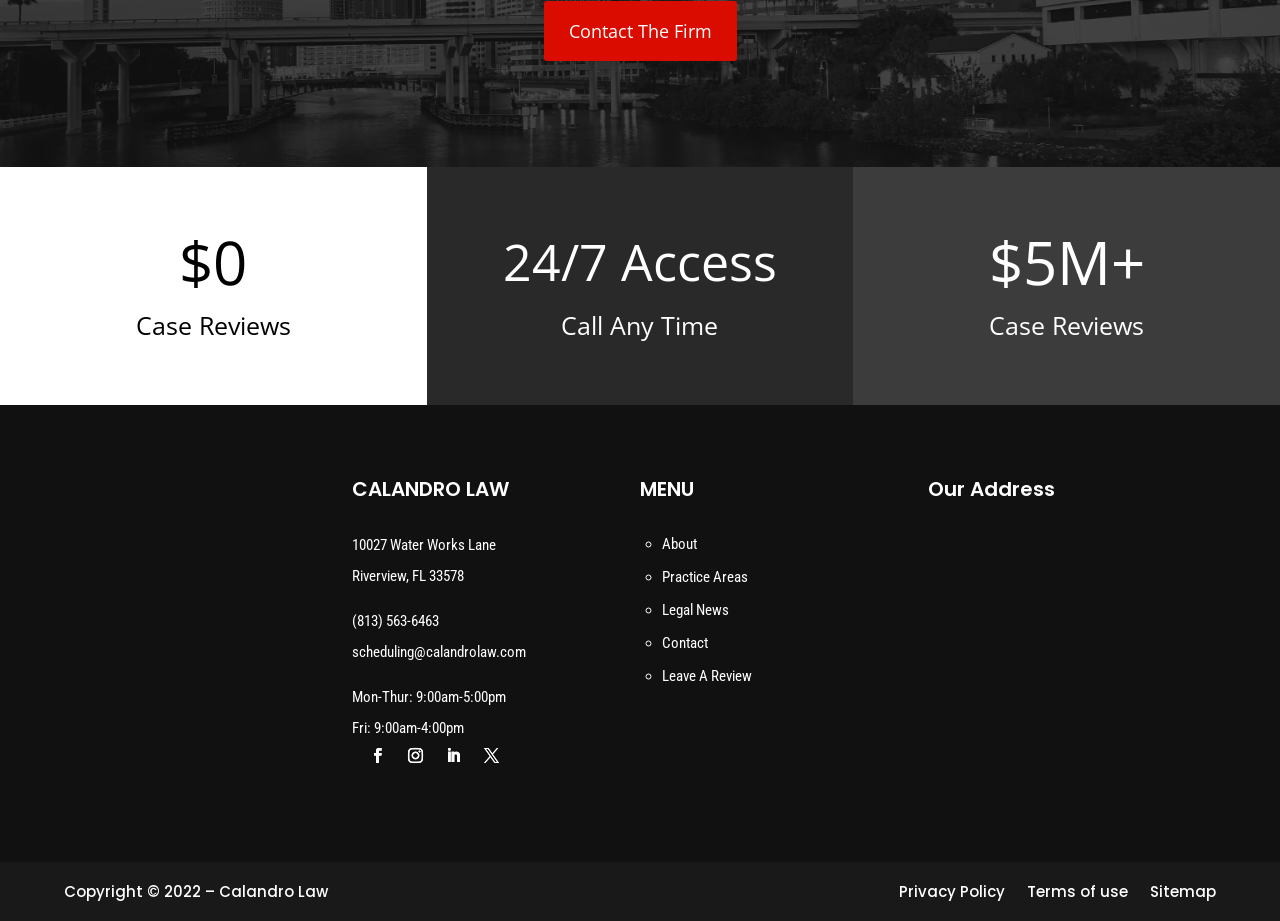Respond to the question with just a single word or phrase: 
What is the name of the law firm?

Calandro Law